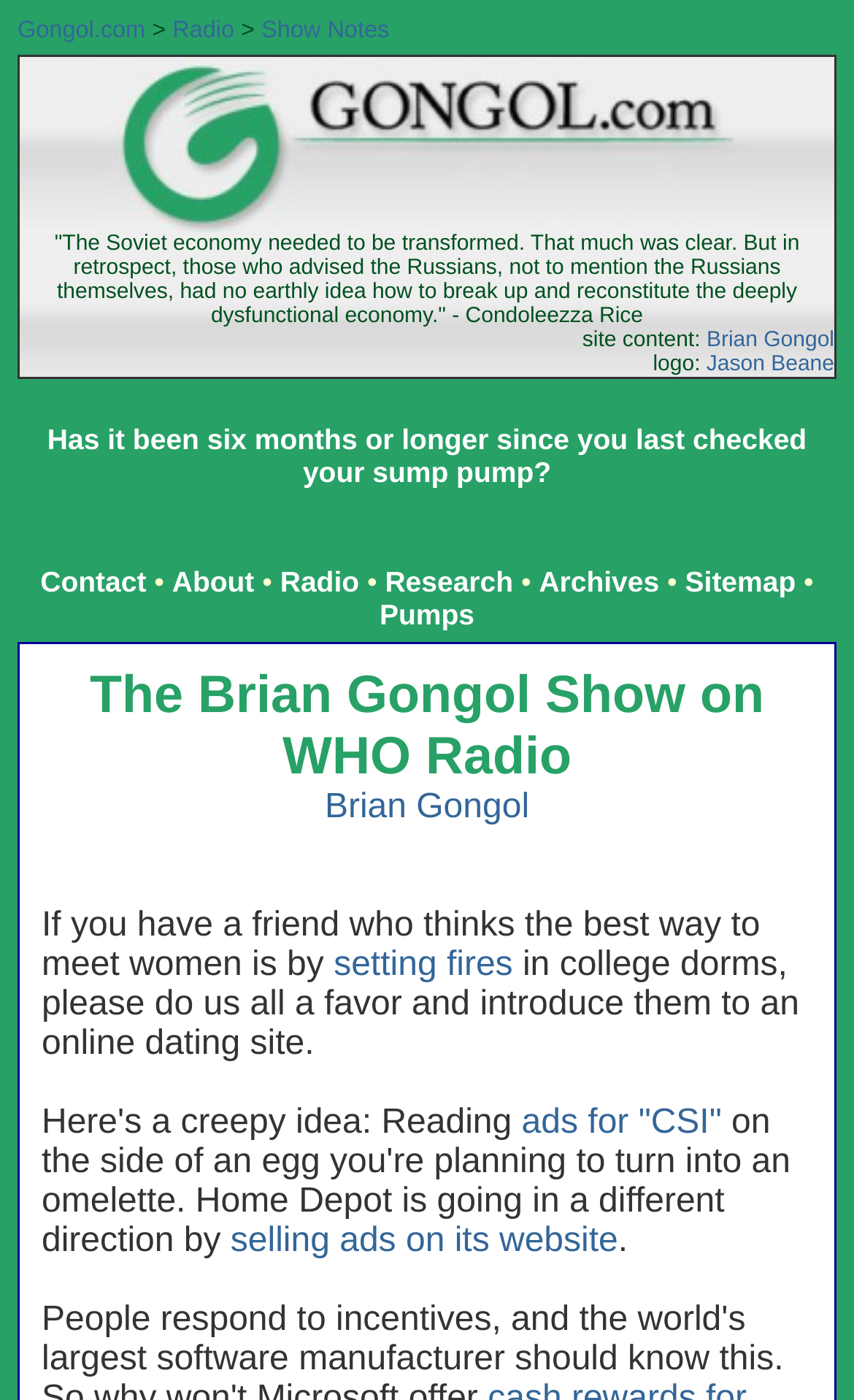Using the elements shown in the image, answer the question comprehensively: What is the name of the person associated with the link 'Radio'?

I found the link 'Radio' at coordinates [0.202, 0.013, 0.274, 0.031] and another link 'Radio' at coordinates [0.328, 0.404, 0.421, 0.427]. Both links are likely to be associated with the same person, Brian Gongol, who is mentioned in other parts of the webpage.